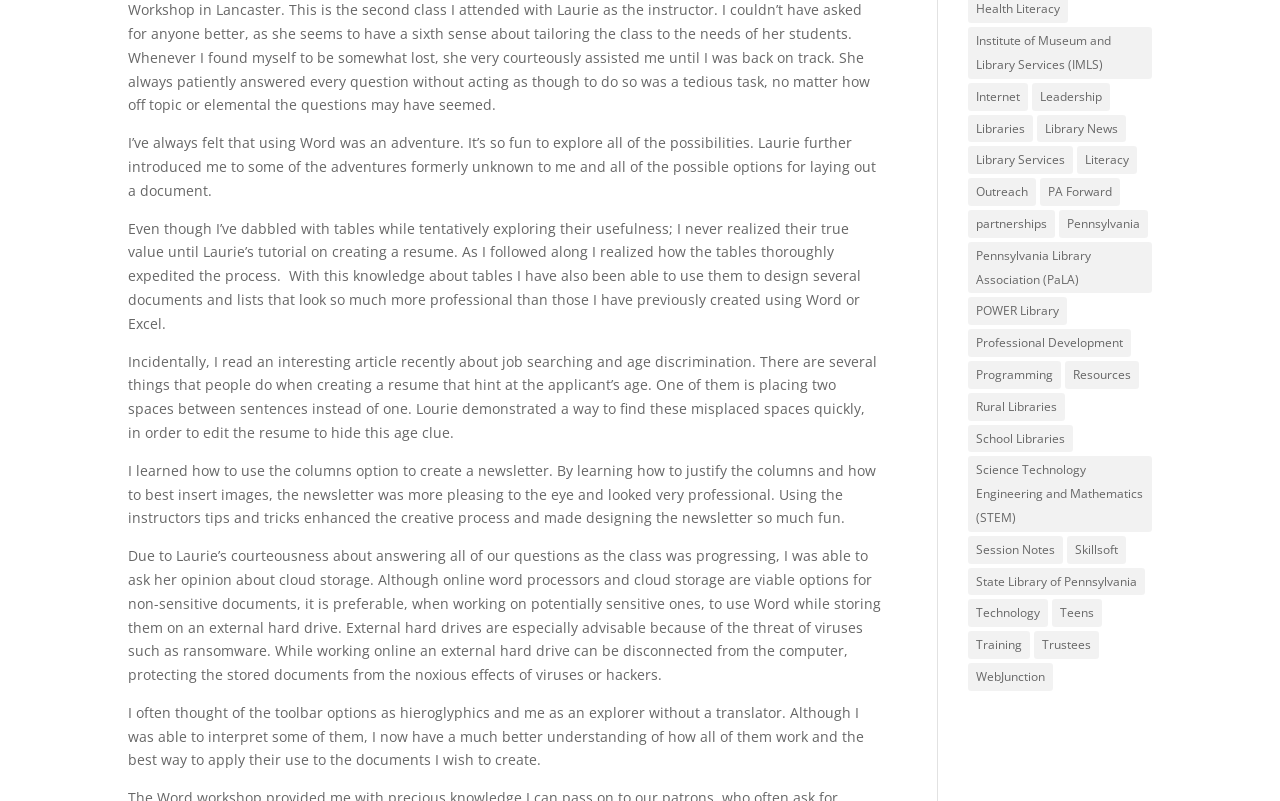Can you determine the bounding box coordinates of the area that needs to be clicked to fulfill the following instruction: "Explore CleanUp Together Potch"?

None